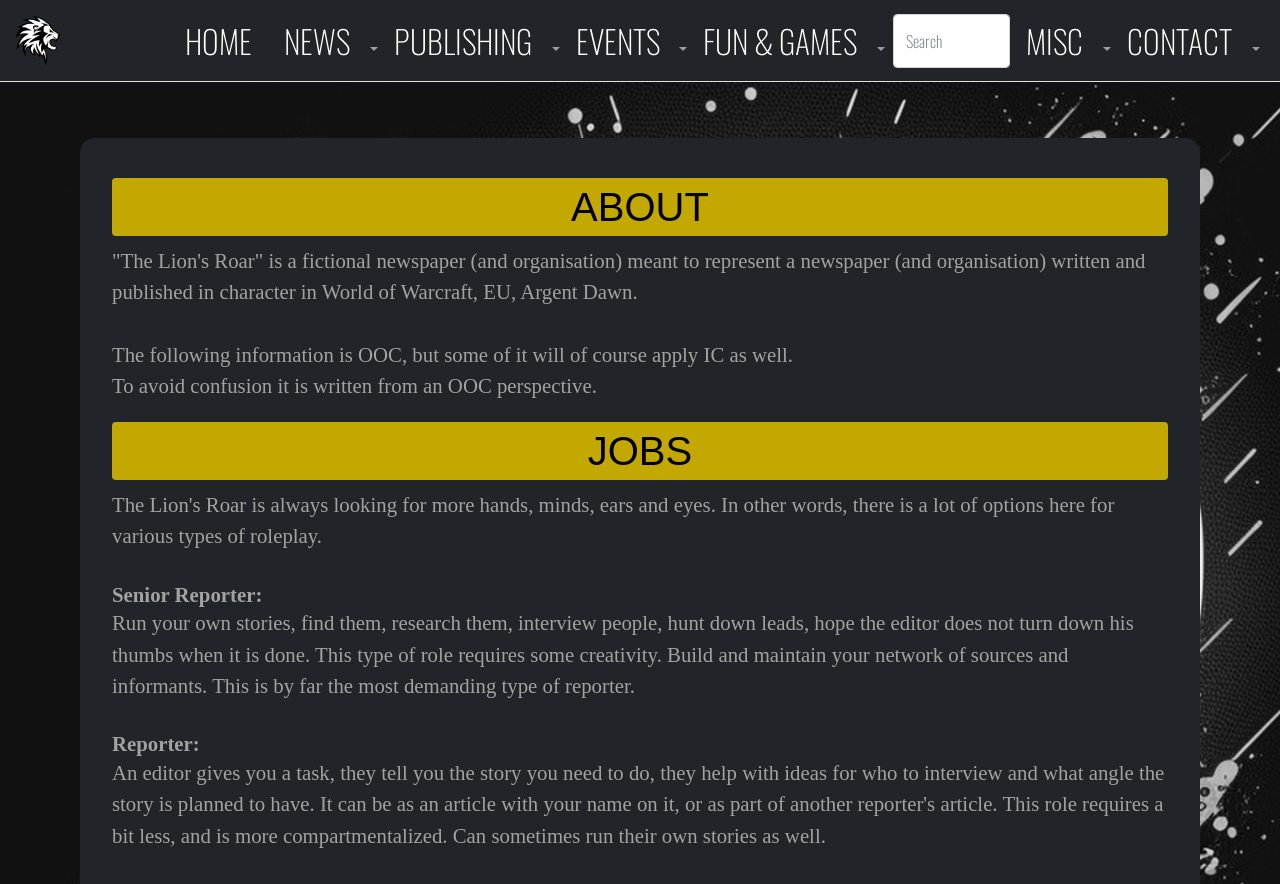Using the element description aria-label="Search" name="query" placeholder="Search", predict the bounding box coordinates for the UI element. Provide the coordinates in (top-left x, top-left y, bottom-right x, bottom-right y) format with values ranging from 0 to 1.

[0.698, 0.015, 0.789, 0.077]